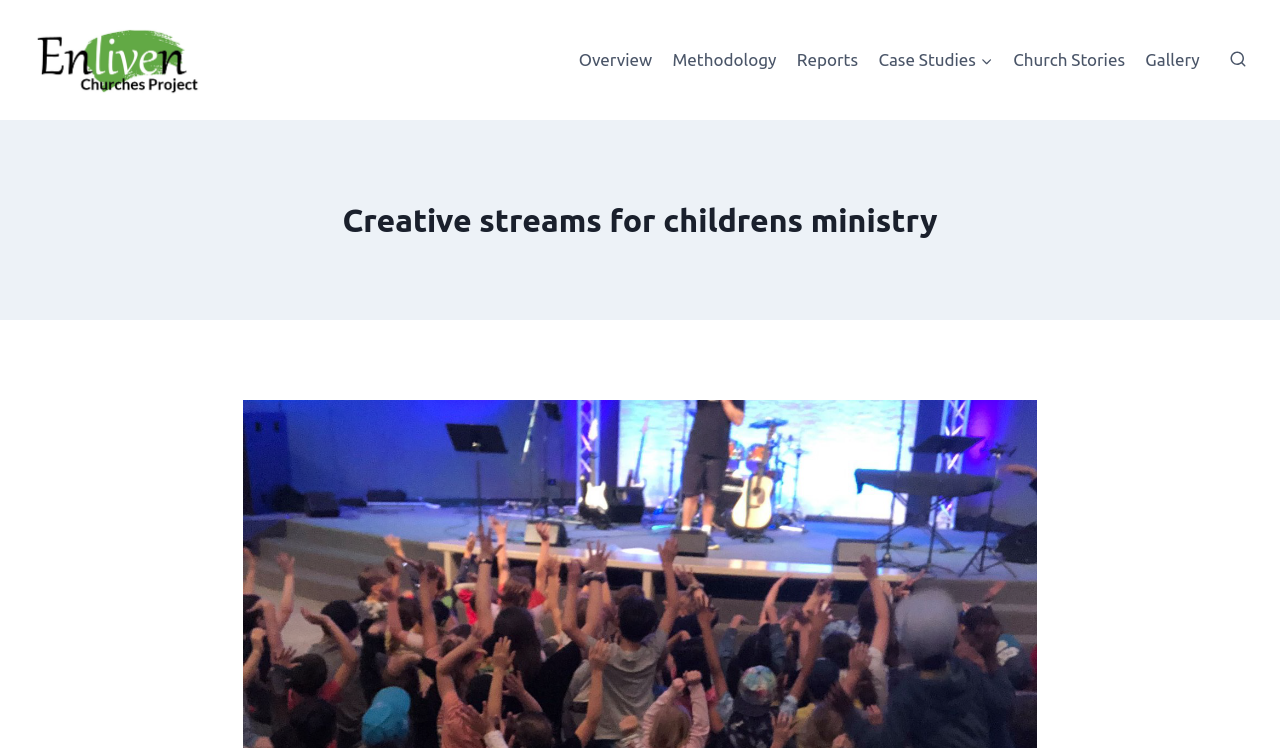Specify the bounding box coordinates of the element's area that should be clicked to execute the given instruction: "go to Enliven Churches". The coordinates should be four float numbers between 0 and 1, i.e., [left, top, right, bottom].

[0.019, 0.027, 0.175, 0.134]